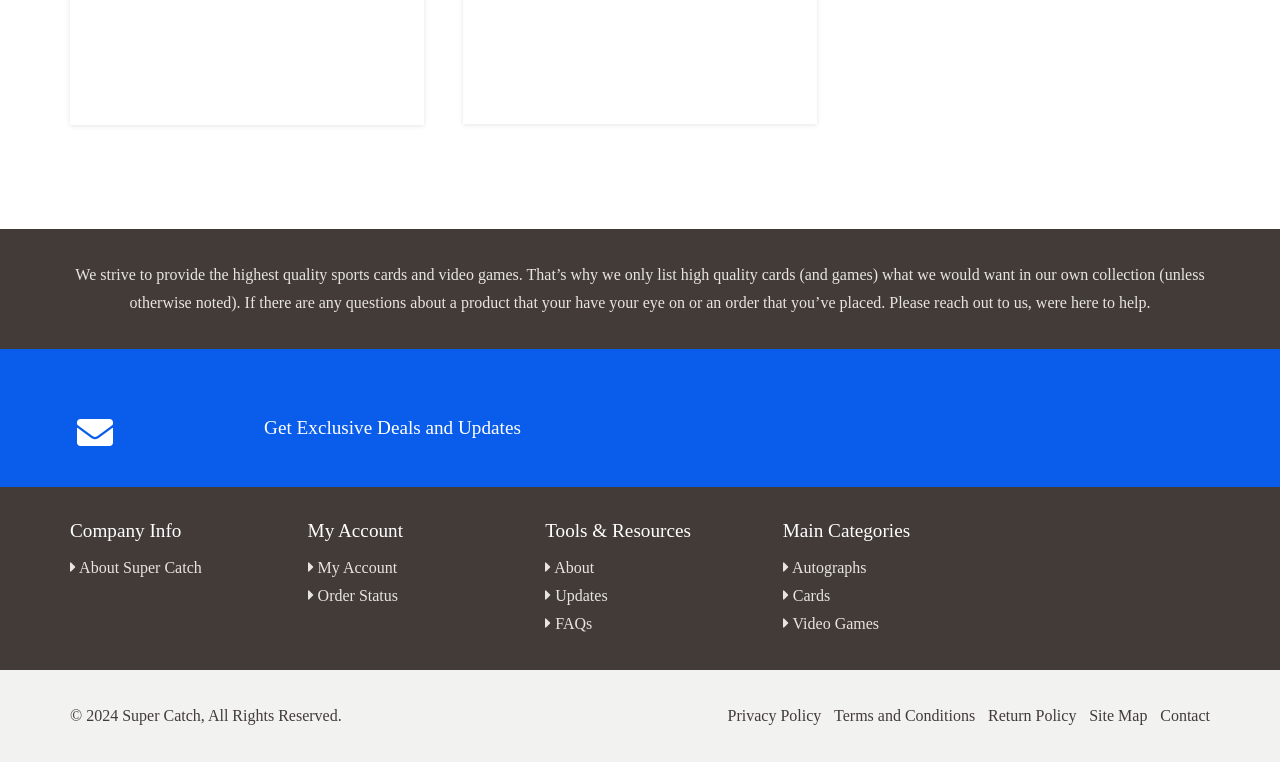Identify the coordinates of the bounding box for the element that must be clicked to accomplish the instruction: "Check the return policy".

[0.772, 0.928, 0.841, 0.95]